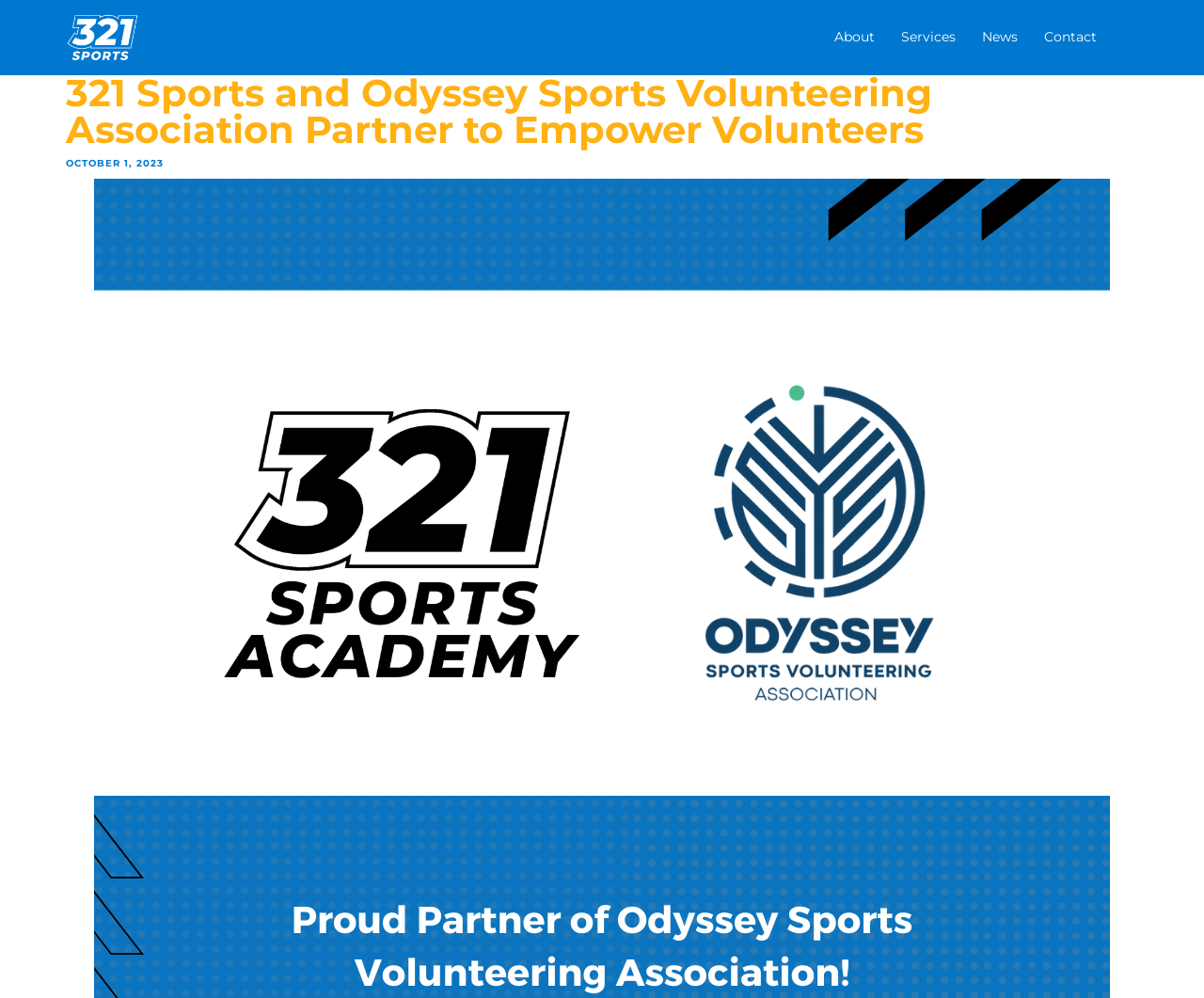Determine the bounding box for the UI element as described: "October 1, 2023February 2, 2024". The coordinates should be represented as four float numbers between 0 and 1, formatted as [left, top, right, bottom].

[0.055, 0.157, 0.136, 0.169]